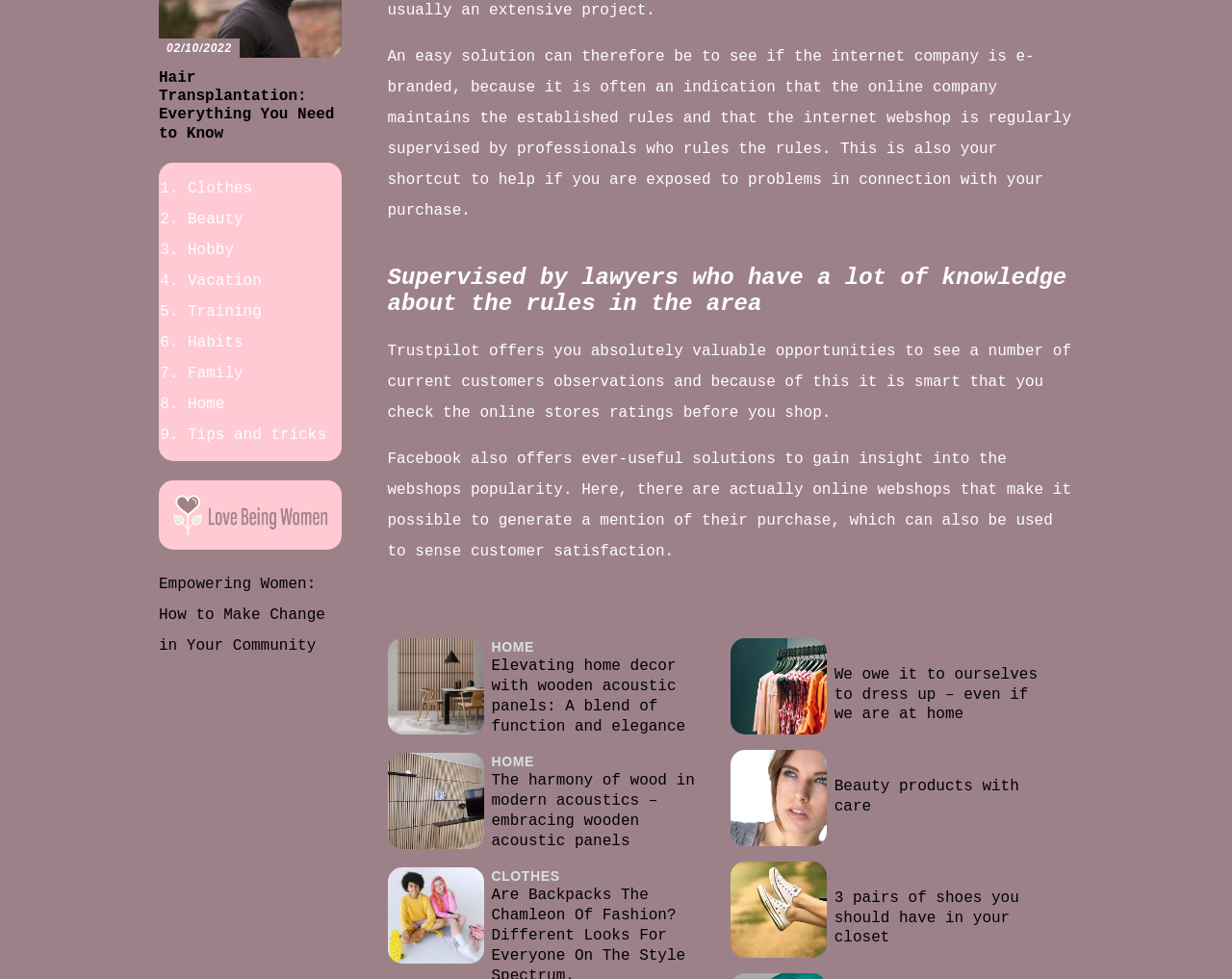Find the bounding box coordinates for the HTML element described as: "Tips and tricks". The coordinates should consist of four float values between 0 and 1, i.e., [left, top, right, bottom].

[0.152, 0.435, 0.265, 0.453]